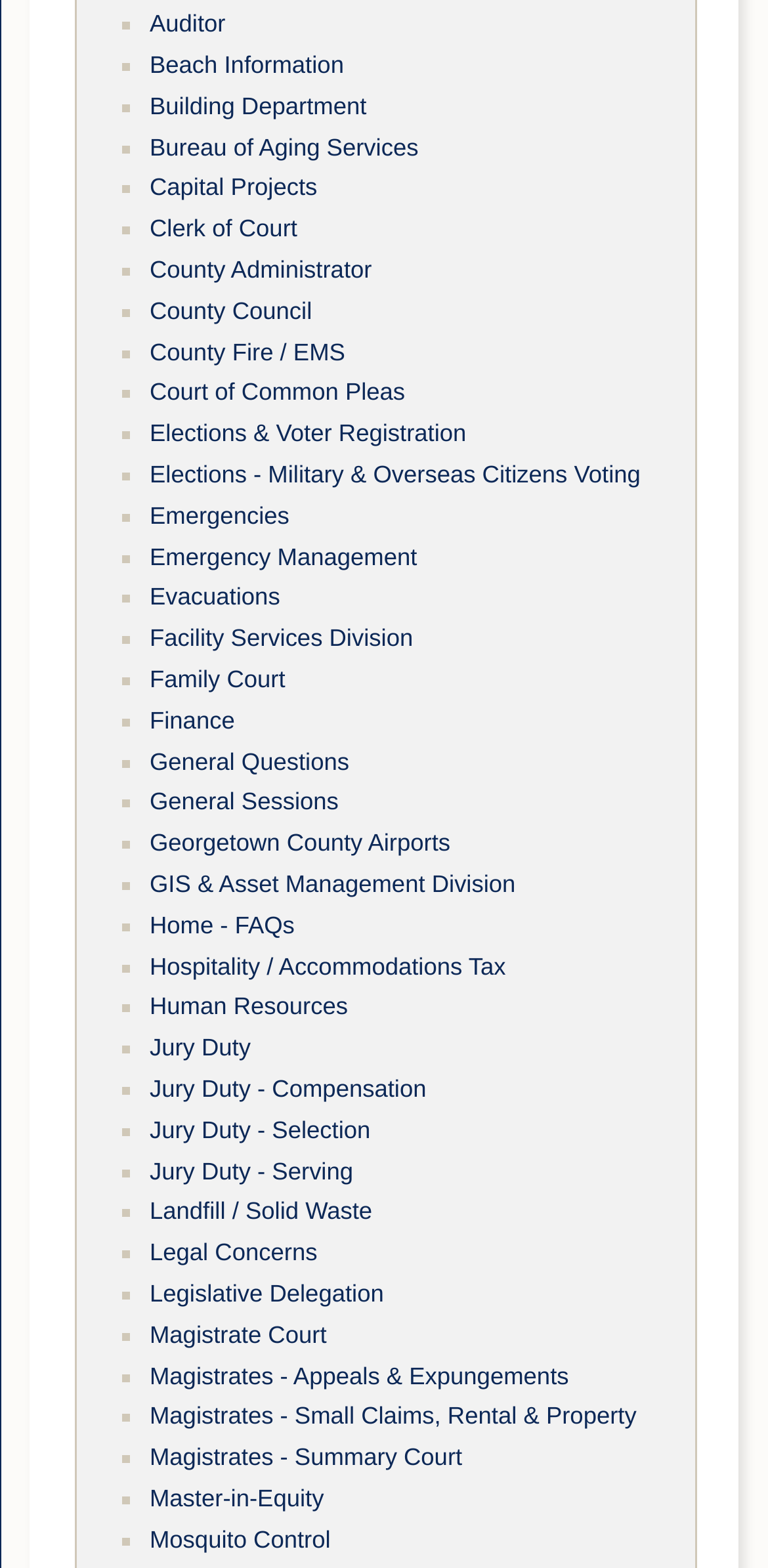Locate the UI element described as follows: "Jury Duty - Compensation". Return the bounding box coordinates as four float numbers between 0 and 1 in the order [left, top, right, bottom].

[0.195, 0.686, 0.555, 0.703]